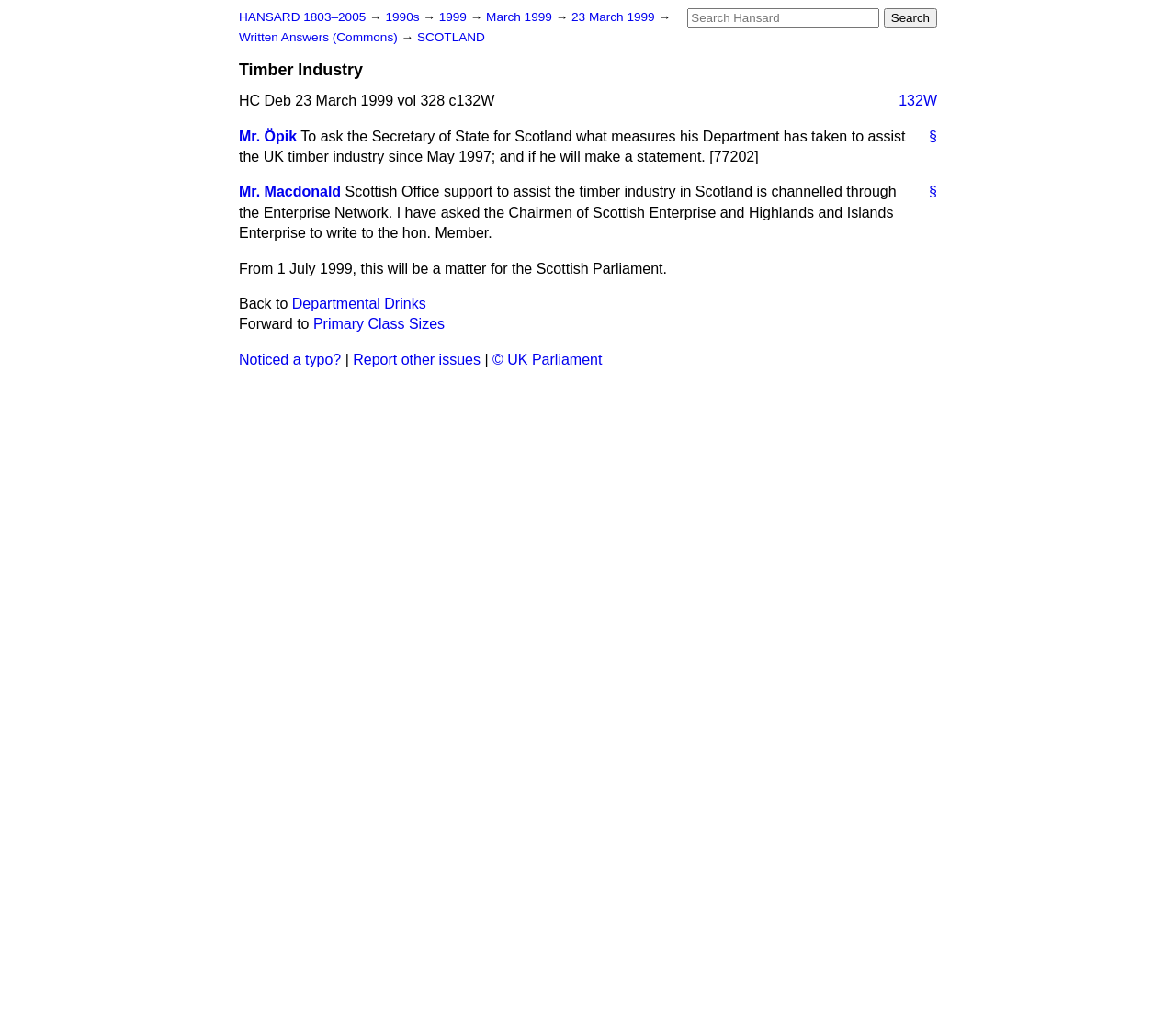What is the topic of the debate?
Please provide a full and detailed response to the question.

The topic of the debate can be determined by looking at the heading 'Timber Industry' on the webpage, which suggests that the debate is related to the timber industry.